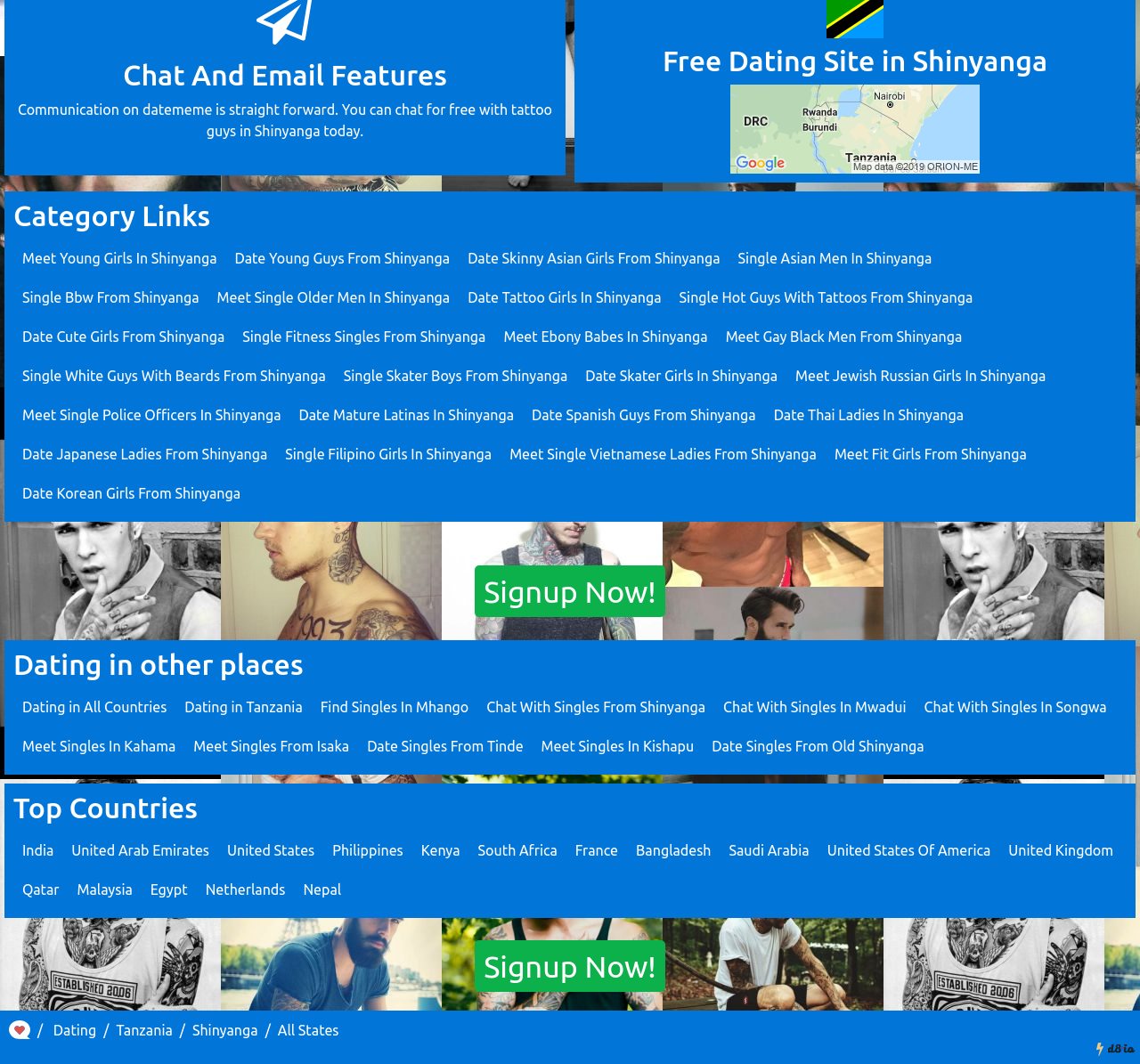What is the main purpose of this website?
Please ensure your answer to the question is detailed and covers all necessary aspects.

Based on the webpage content, it appears that the main purpose of this website is to facilitate dating and communication between individuals. The presence of links to various categories of people, such as 'Meet Young Girls In Shinyanga' and 'Date Tattoo Girls In Shinyanga', suggests that the website is designed to connect people with similar interests or preferences.